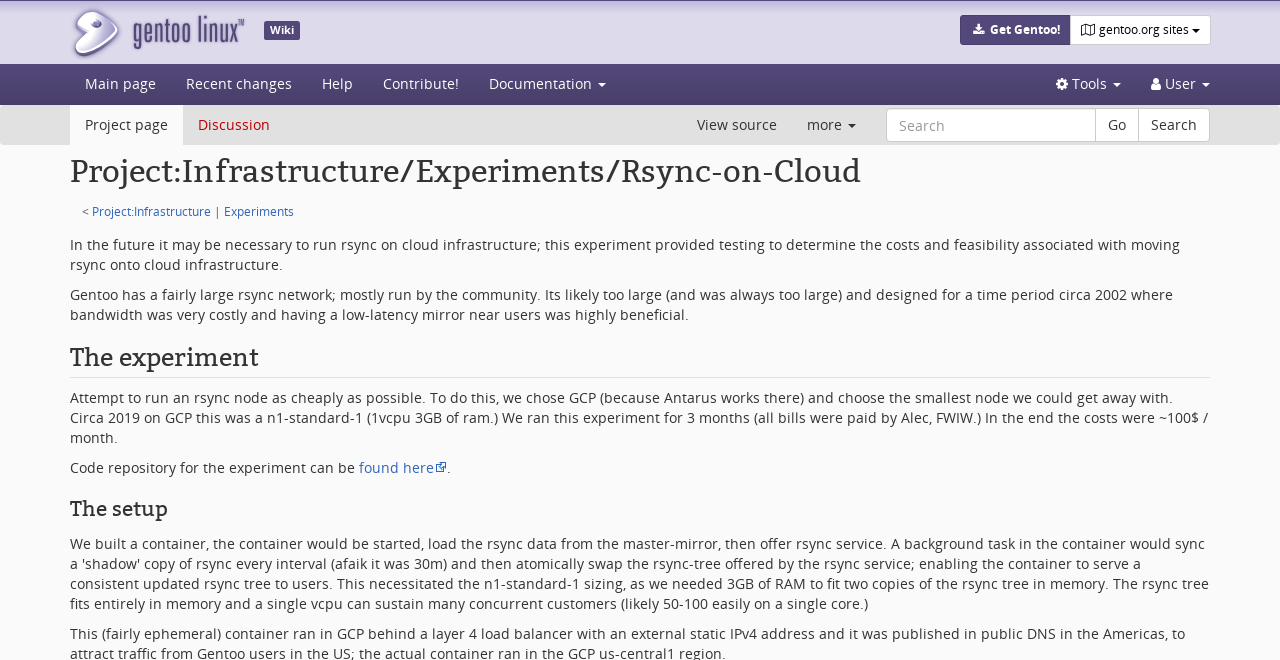Determine the bounding box coordinates for the area that needs to be clicked to fulfill this task: "View John Lehmann biography". The coordinates must be given as four float numbers between 0 and 1, i.e., [left, top, right, bottom].

None